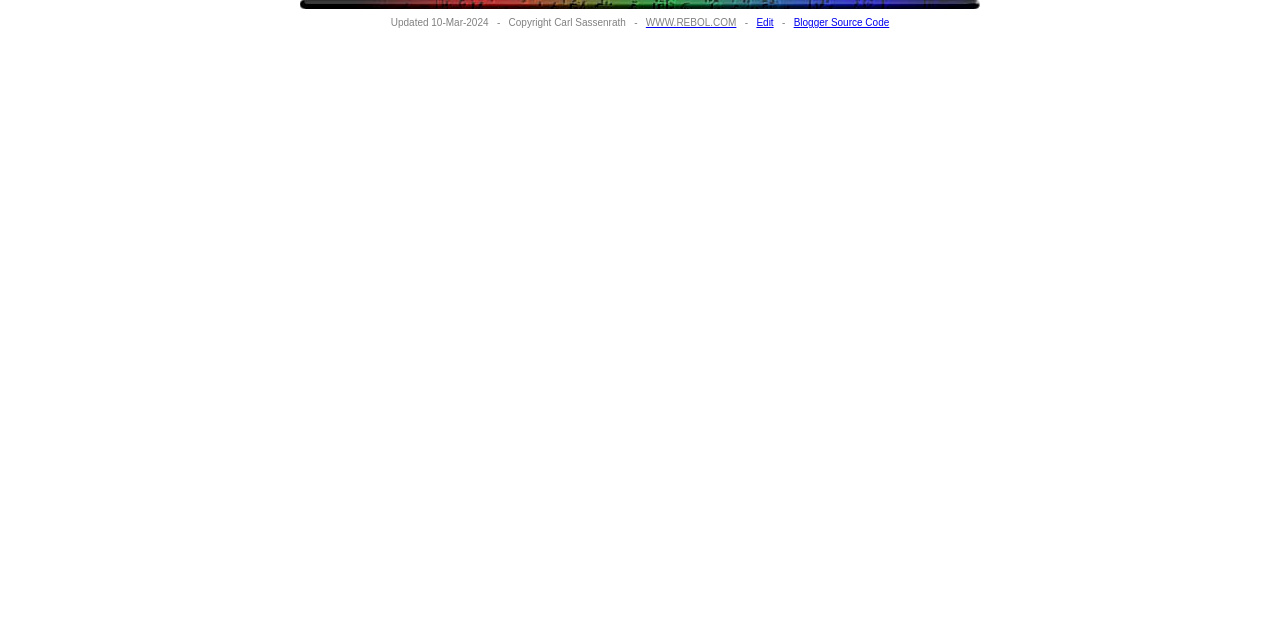Find the coordinates for the bounding box of the element with this description: "Blogger Source Code".

[0.62, 0.027, 0.695, 0.044]